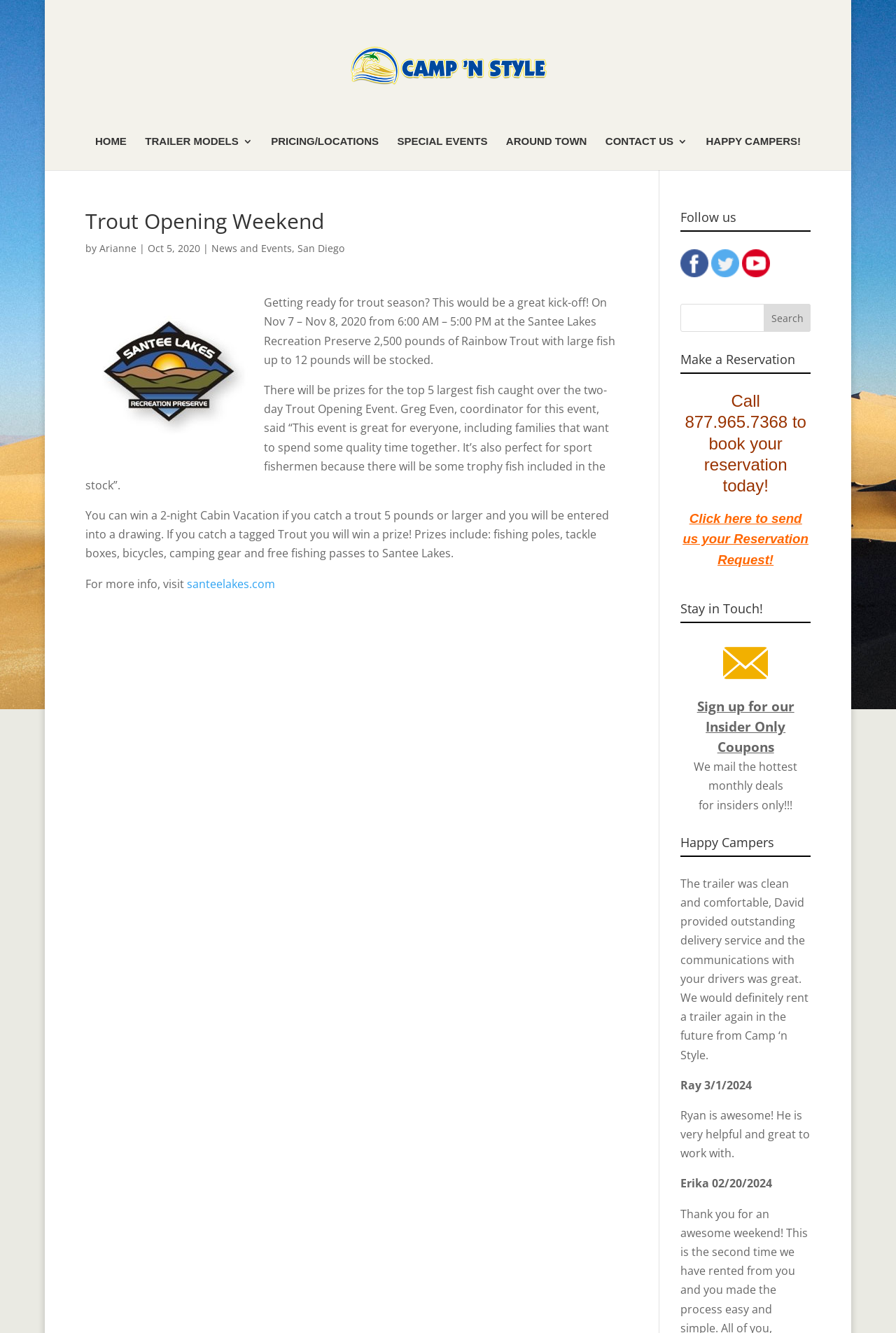Find the bounding box coordinates of the element I should click to carry out the following instruction: "Sign up for Insider Only Coupons".

[0.778, 0.523, 0.886, 0.567]